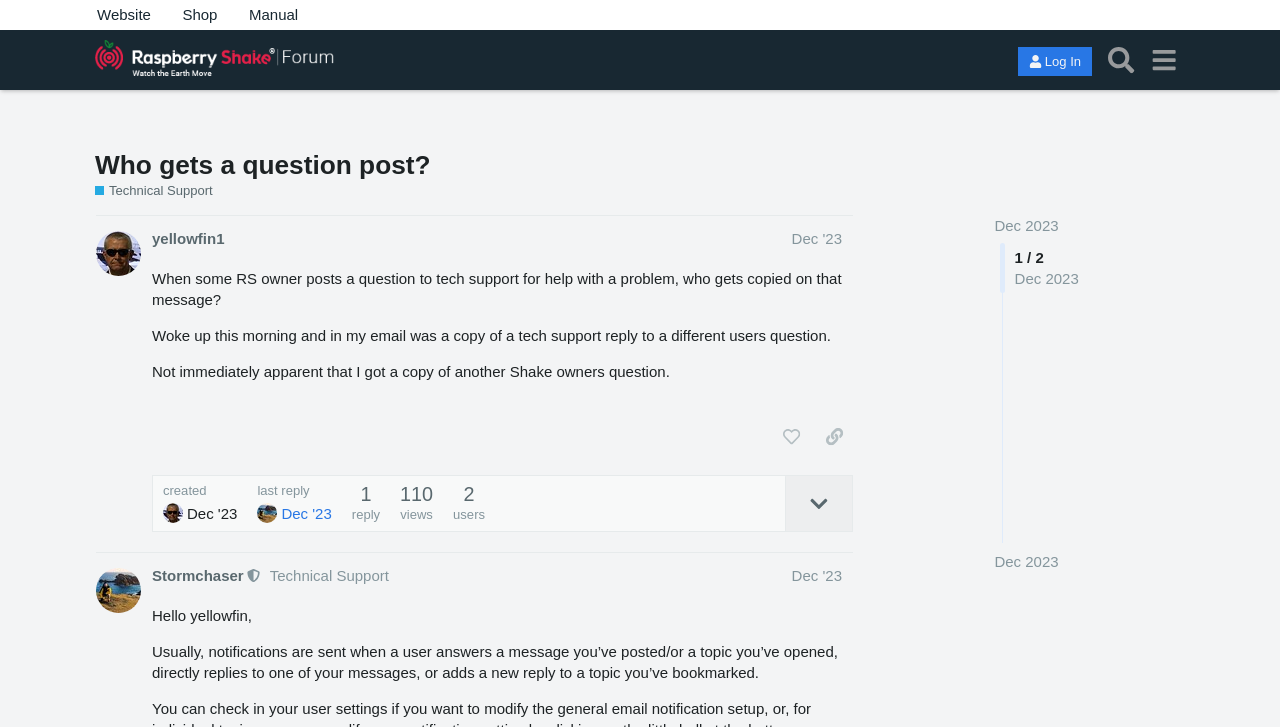Give a one-word or short phrase answer to the question: 
How many views does this topic have?

110